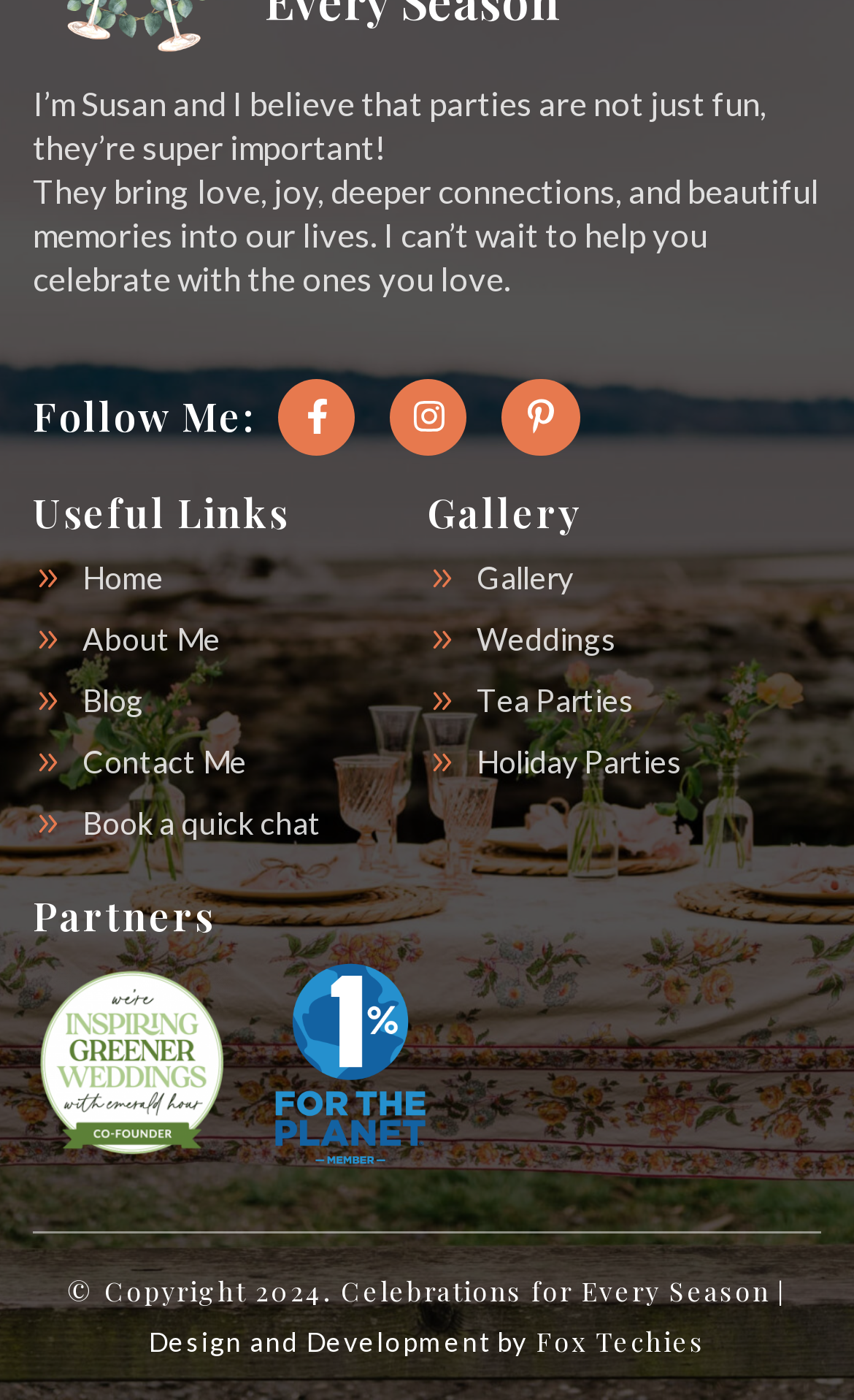How many social media links are there?
Refer to the image and answer the question using a single word or phrase.

3